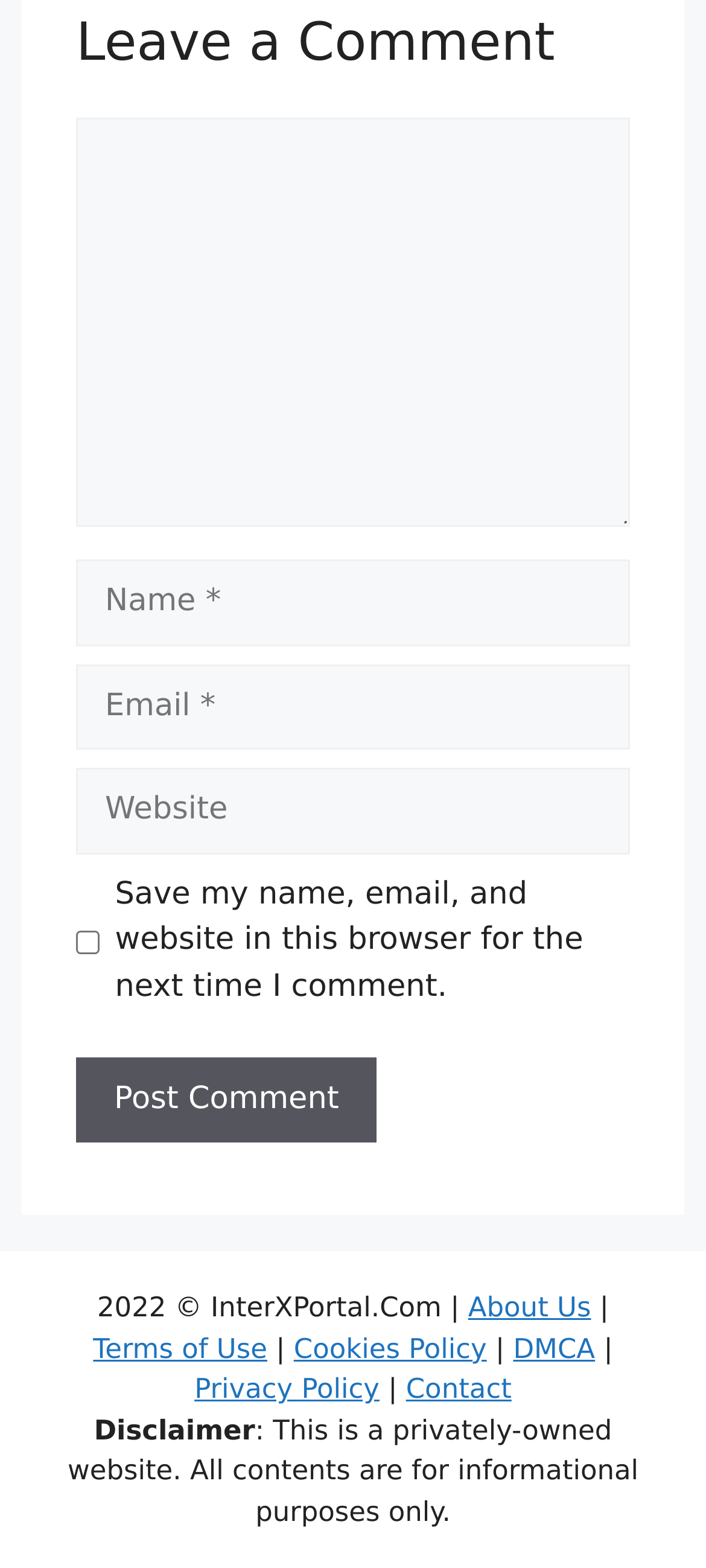Given the description of the UI element: "DMCA", predict the bounding box coordinates in the form of [left, top, right, bottom], with each value being a float between 0 and 1.

[0.727, 0.85, 0.843, 0.871]